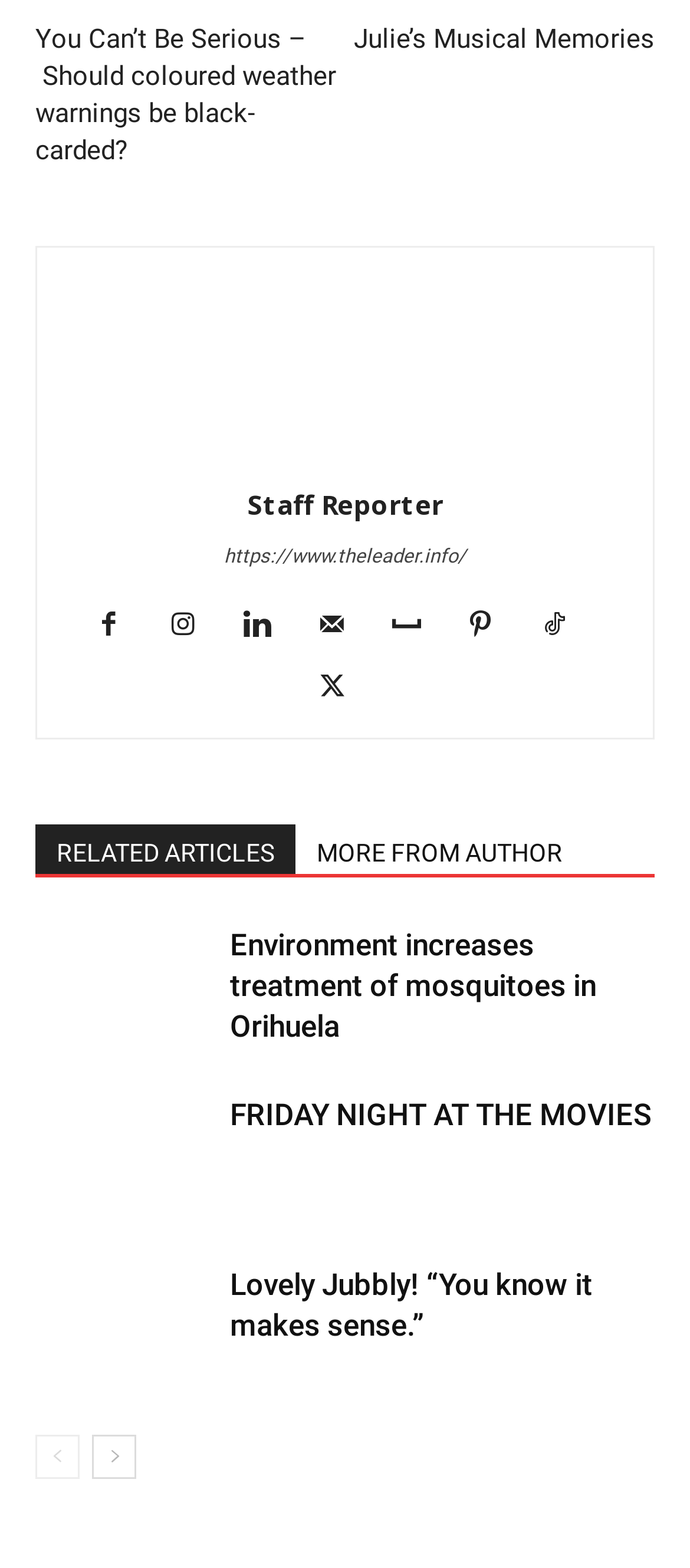How many pages are there in total?
Please respond to the question with as much detail as possible.

I saw the 'prev-page' and 'next-page' links at the bottom of the webpage, which suggest that there are at least two pages in total.